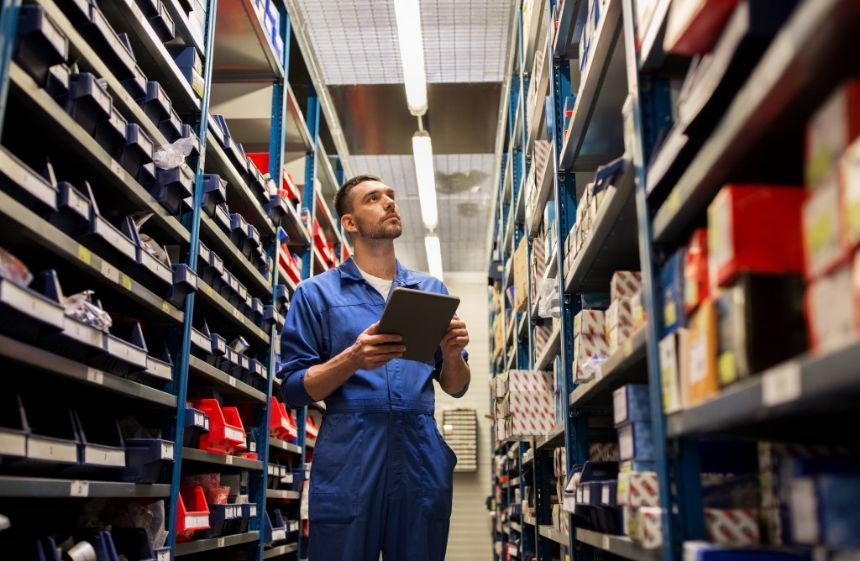Give a detailed explanation of what is happening in the image.

In a well-organized storage area filled with shelves lined with assorted supplies, a focused man in a blue work jumpsuit stands with a clipboard in hand. He appears to be carefully checking inventory, illustrating the crucial role of thorough inventory management in a supply chain setting. The shelves around him are a mix of red and blue bins, each holding various items, emphasizing the importance of accessibility and organization in a workspace. His thoughtful expression suggests a deep consideration of supplier choices, essential for ensuring timely deliveries and maintaining operational efficiency. This image encapsulates the diligence required in selecting the right suppliers and the qualities to look for in them, highlighting the theme of effective supply chain management.